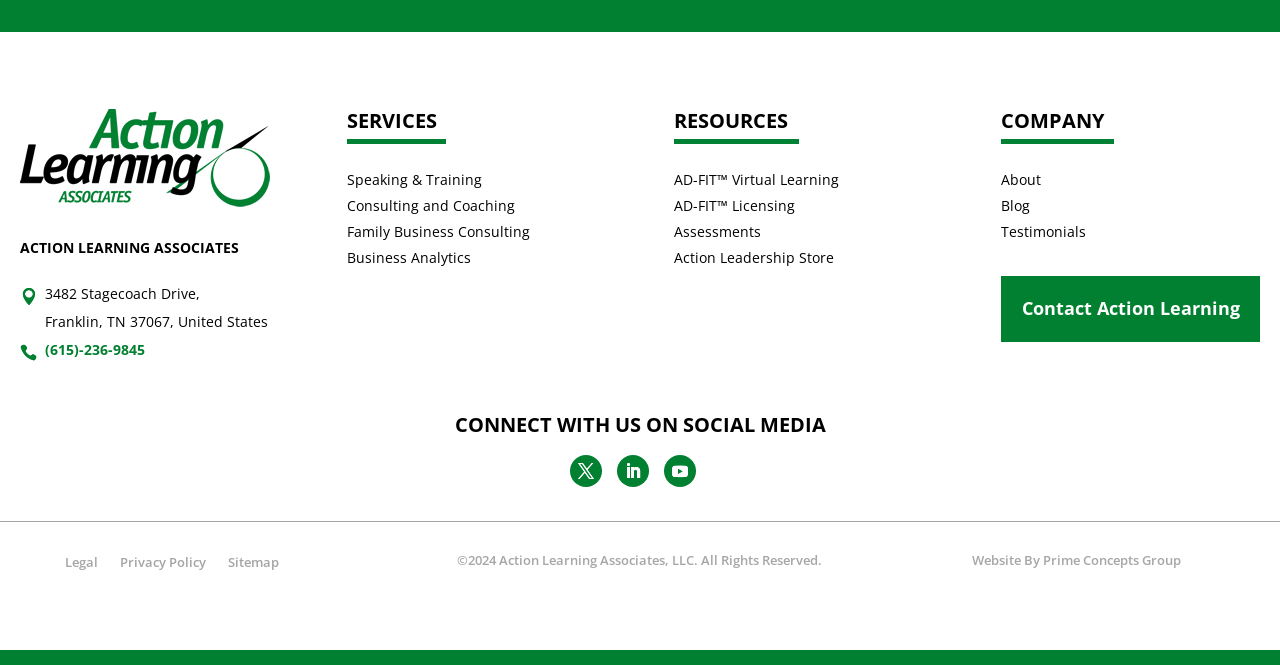Find and specify the bounding box coordinates that correspond to the clickable region for the instruction: "Follow on Facebook".

[0.482, 0.685, 0.507, 0.733]